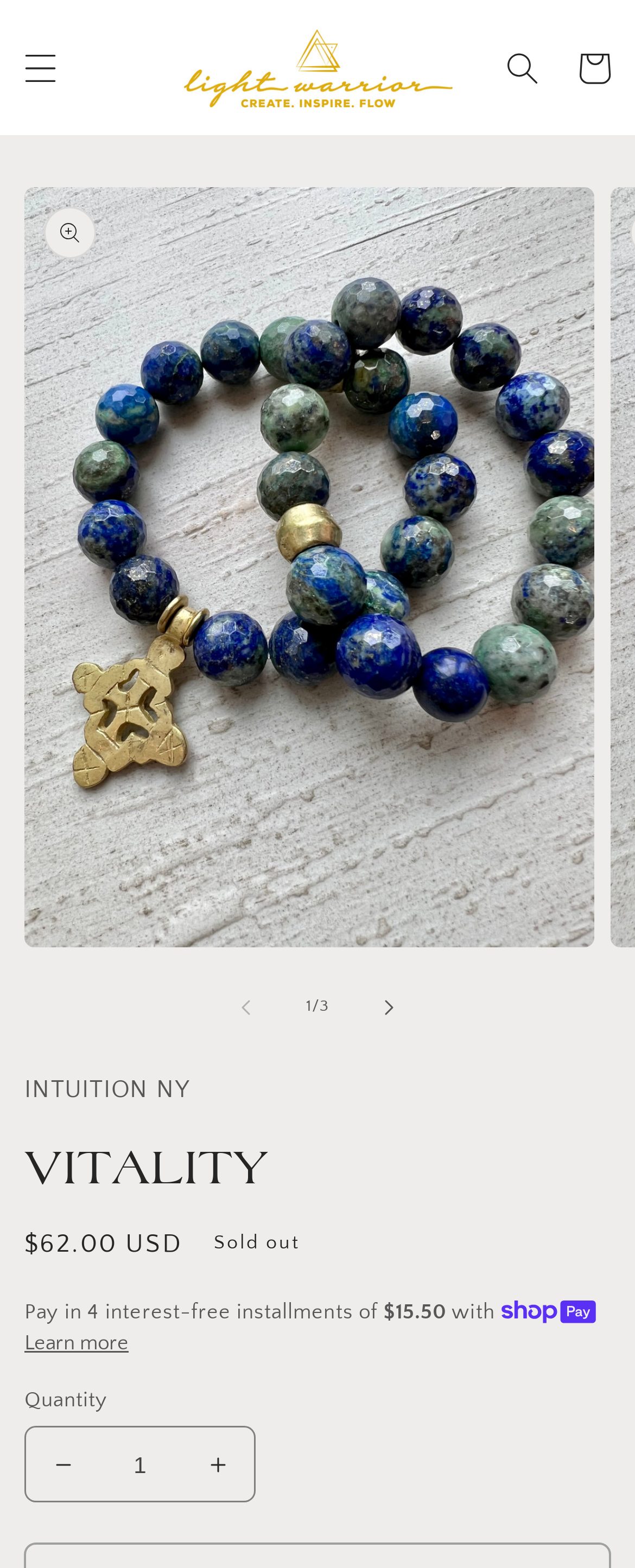Observe the image and answer the following question in detail: What is the name of the website?

I determined the answer by looking at the link element with the text 'INTUITION NY' at the top of the webpage, which is likely to be the website's name.